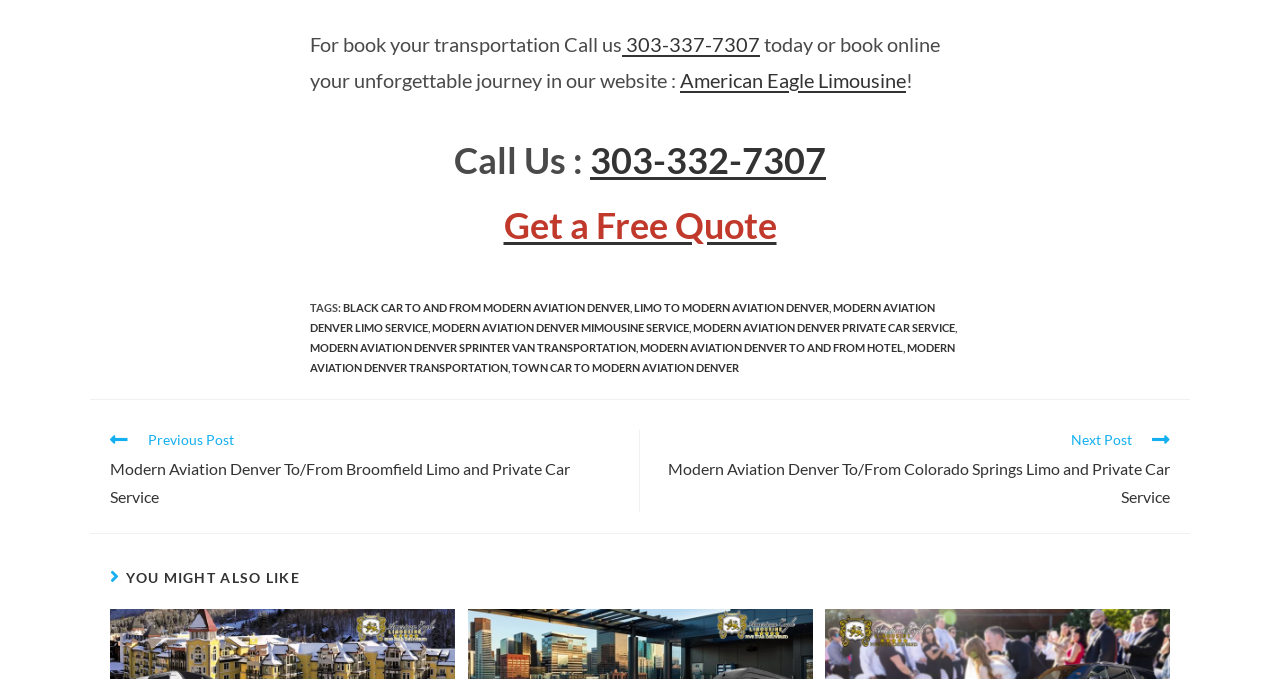Point out the bounding box coordinates of the section to click in order to follow this instruction: "Visit the American Eagle Limousine website".

[0.531, 0.1, 0.708, 0.135]